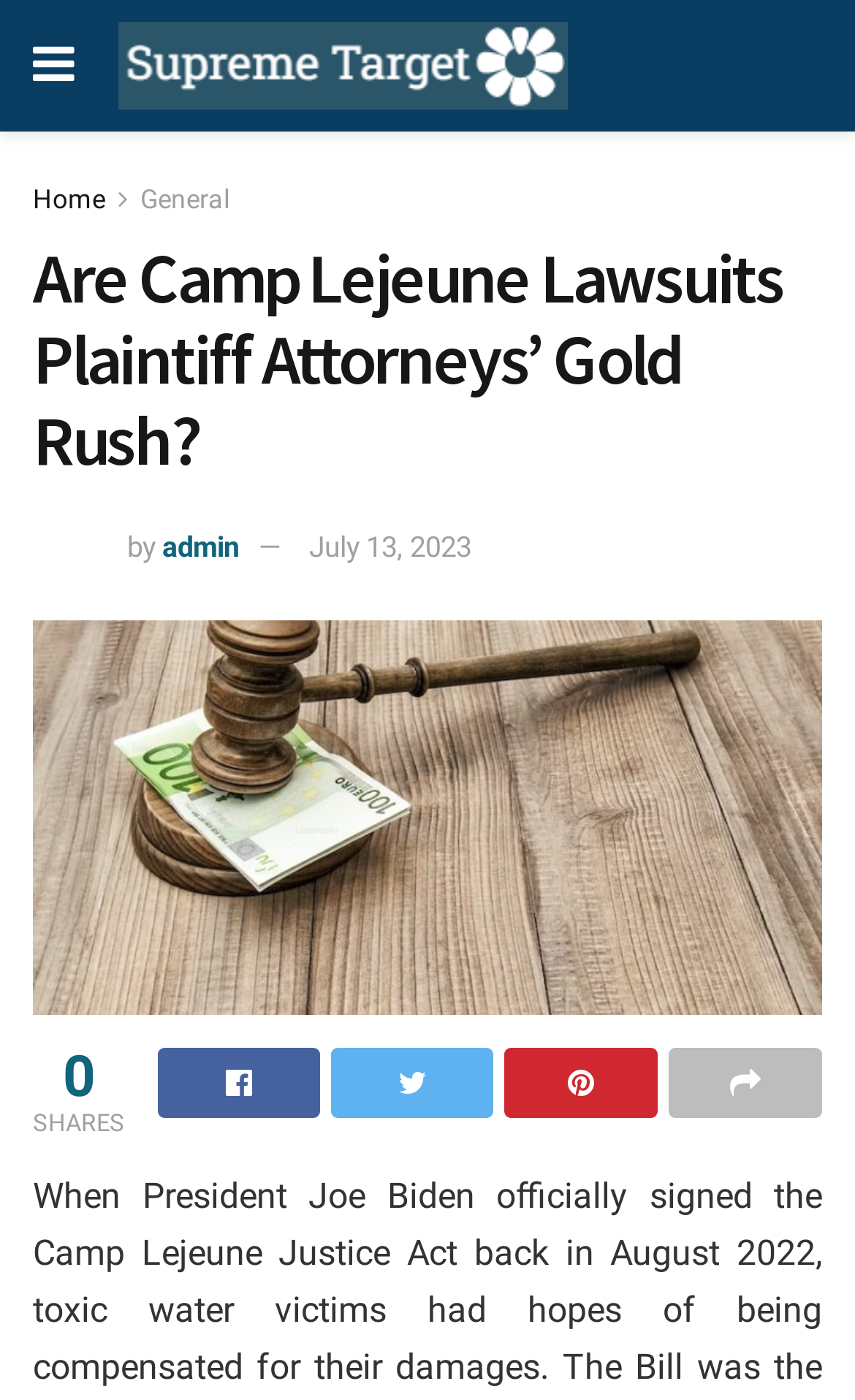Describe all the visual and textual components of the webpage comprehensively.

The webpage appears to be an article or blog post discussing Camp Lejeune lawsuits. At the top, there is a heading with the title "Are Camp Lejeune Lawsuits Plaintiff Attorneys’ Gold Rush?" which spans almost the entire width of the page. Below the title, there is an image of a person, likely the author, labeled as "admin". The author's name is accompanied by the date "July 13, 2023".

To the left of the title, there are several links, including "Home" and "General", which are likely navigation links. There is also a link with a Supreme Target logo, which is an image. Above these links, there is a small icon, represented by a Unicode character "\uf0c9".

The main content of the article is a large link labeled "Camp Lejeune Lawsuits", which takes up most of the page's width. This link likely leads to more information about the lawsuits. At the bottom of the page, there are several social media links, represented by icons, including share, like, and comment buttons.

On the top-right side of the page, there is a small link with the text "SHARES". Overall, the webpage has a simple layout with a focus on the main article content and easy navigation to related topics.